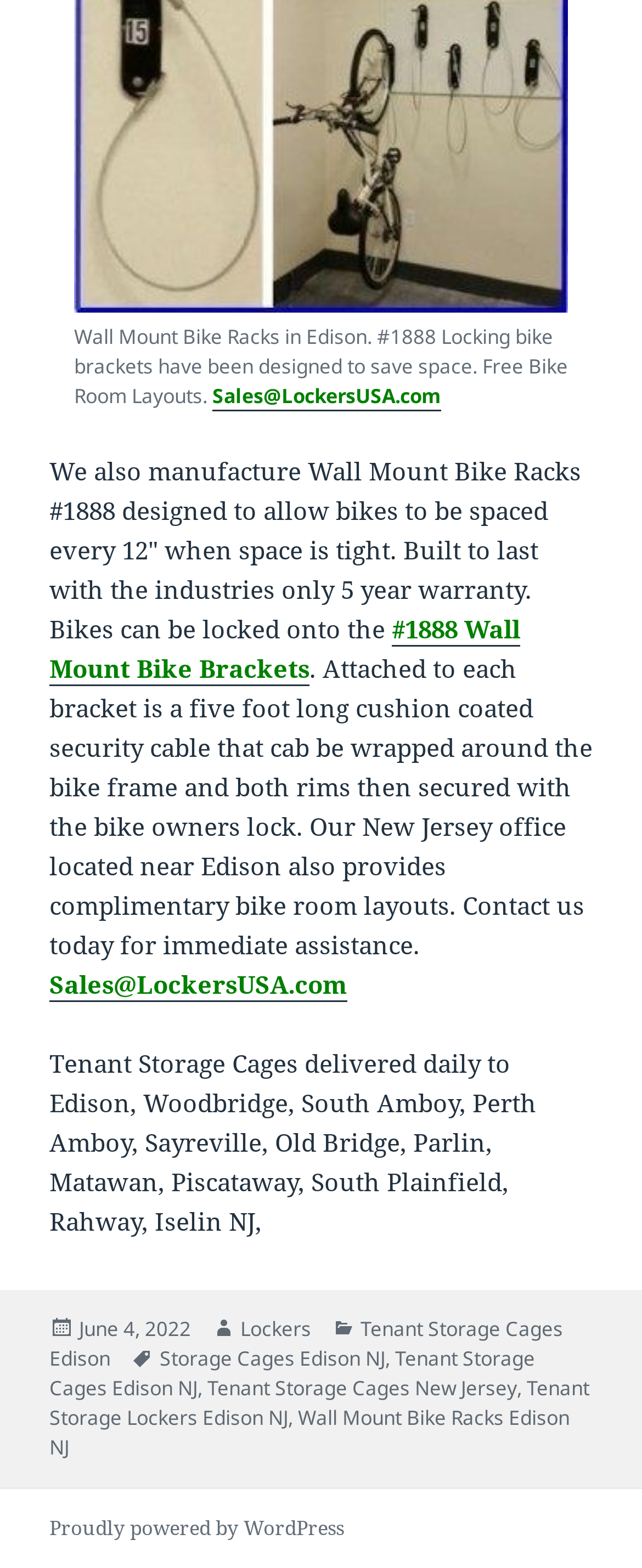What is the warranty period of the product?
Use the screenshot to answer the question with a single word or phrase.

5 years